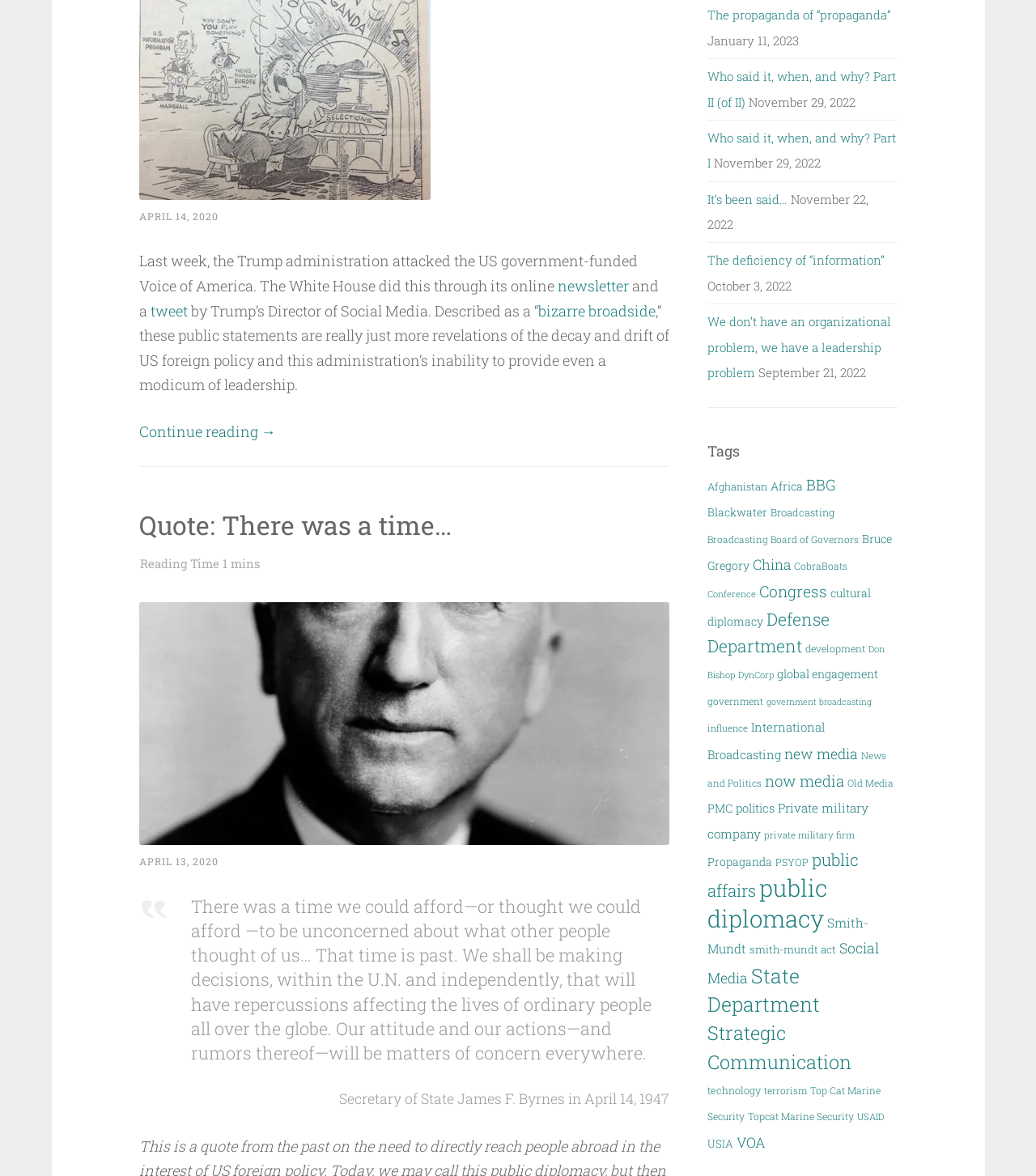Respond concisely with one word or phrase to the following query:
Who is the author of the article 'Understanding the White House’s Attack on VOA'? 

MATT ARMSTRONG